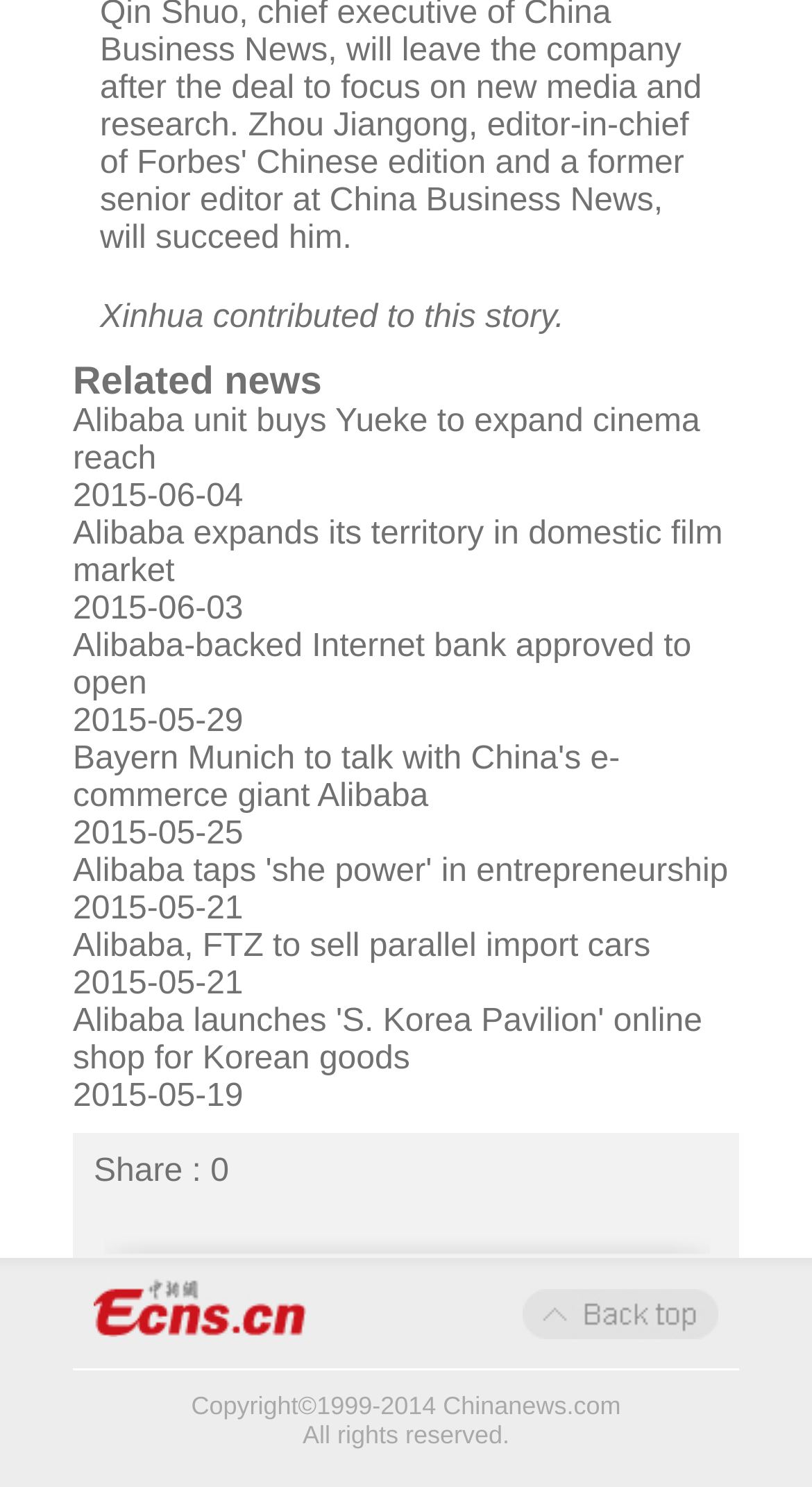Answer the question in one word or a short phrase:
How many news articles are listed?

8